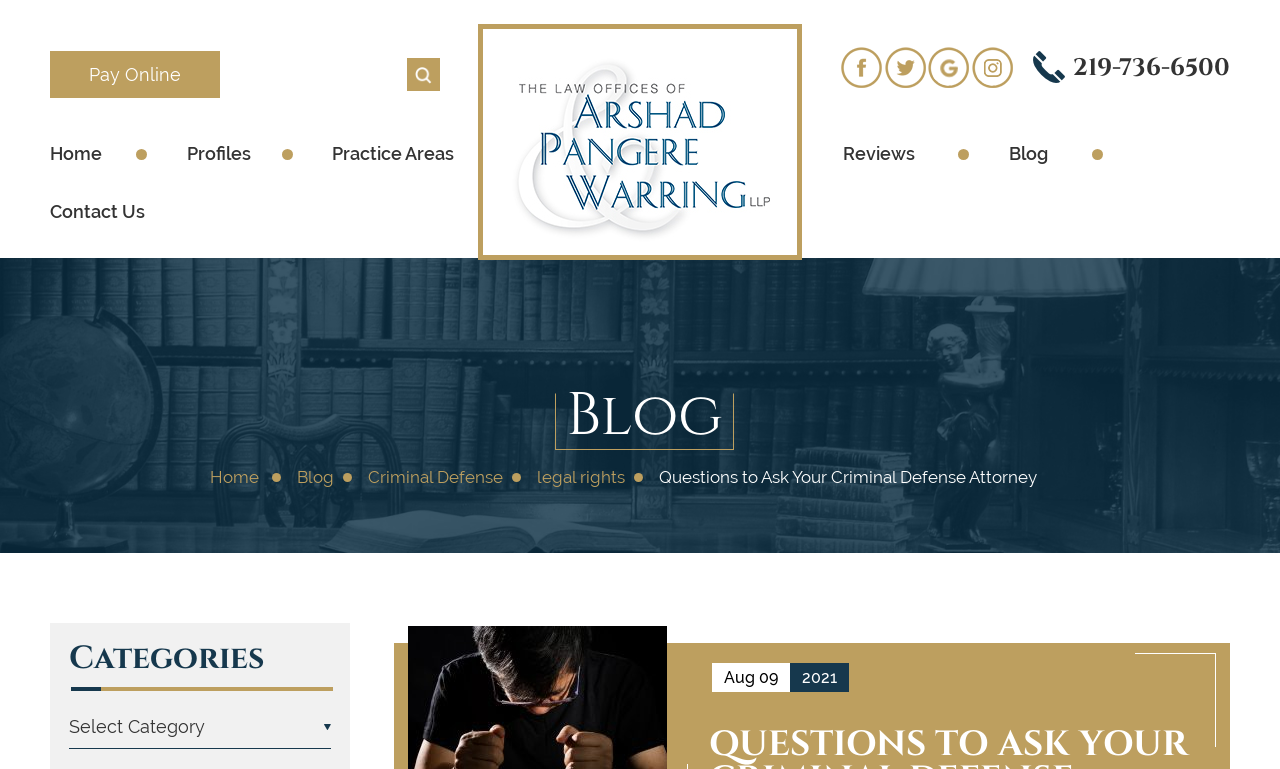Specify the bounding box coordinates of the element's area that should be clicked to execute the given instruction: "Read the blog". The coordinates should be four float numbers between 0 and 1, i.e., [left, top, right, bottom].

[0.434, 0.493, 0.572, 0.584]